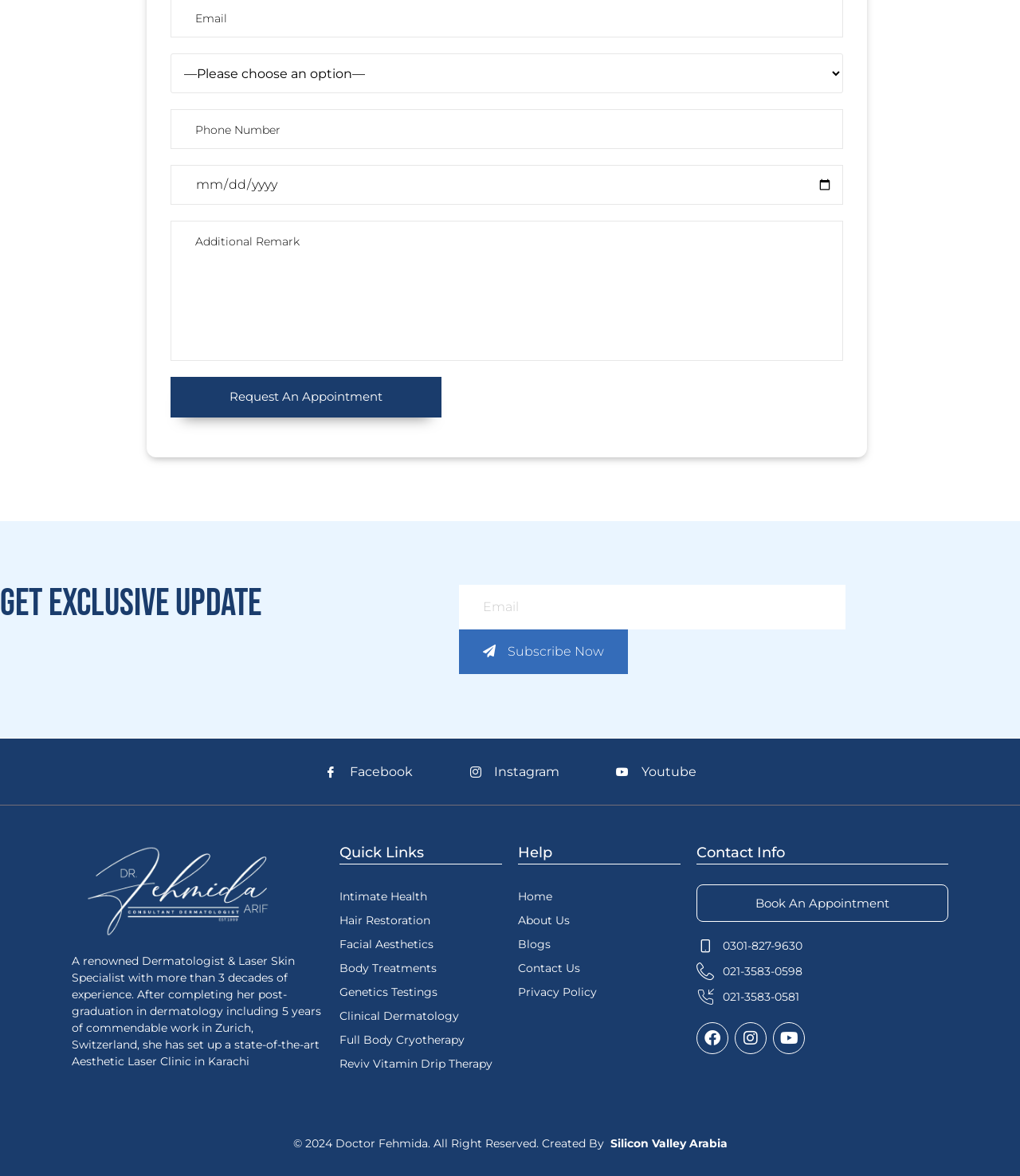What social media platforms are linked on the webpage?
Answer the question with detailed information derived from the image.

The links to Facebook, Instagram, and Youtube are present at the bottom of the webpage, indicating that the doctor's clinic has a presence on these social media platforms.